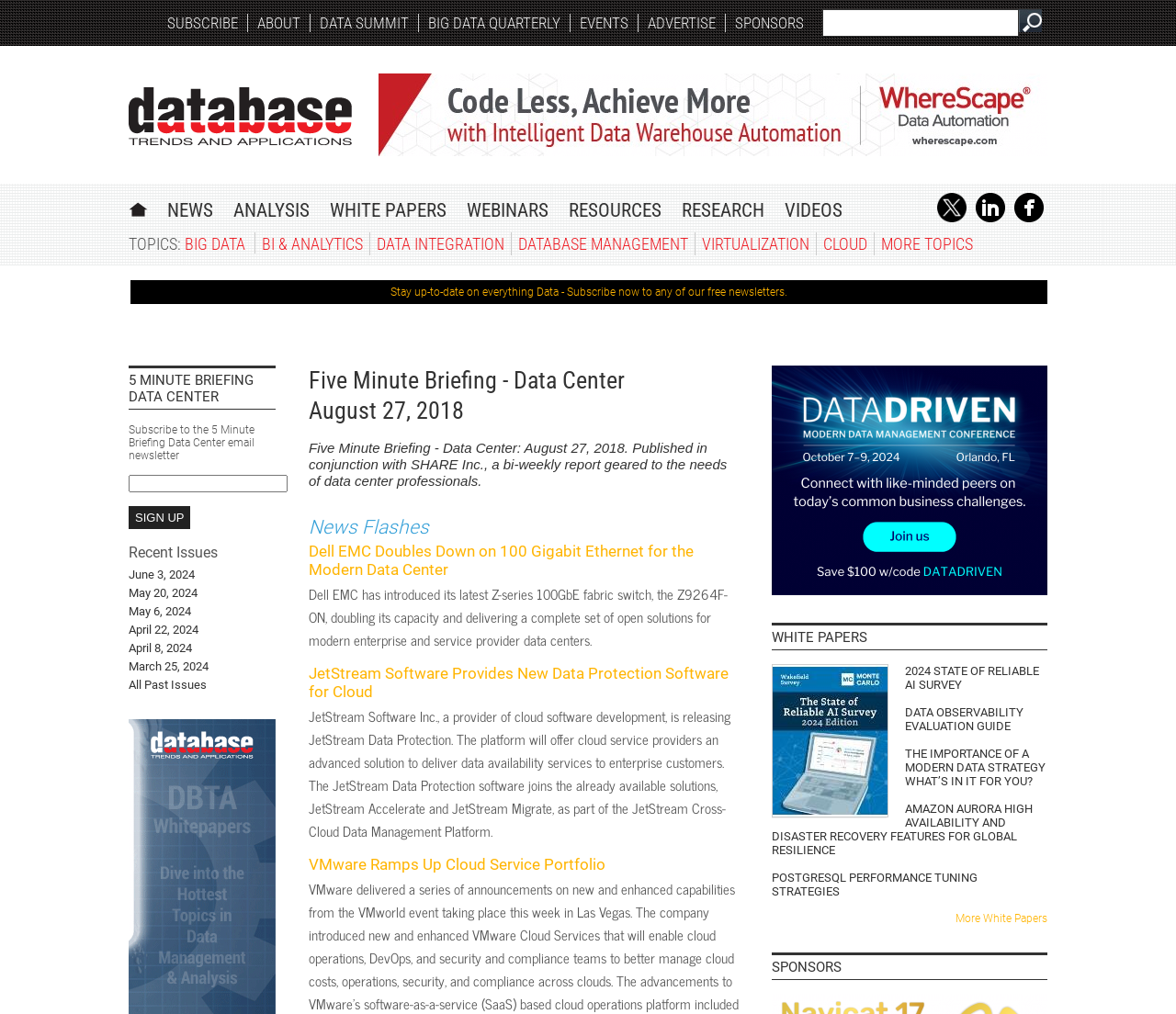Use a single word or phrase to respond to the question:
How many white papers are listed?

5